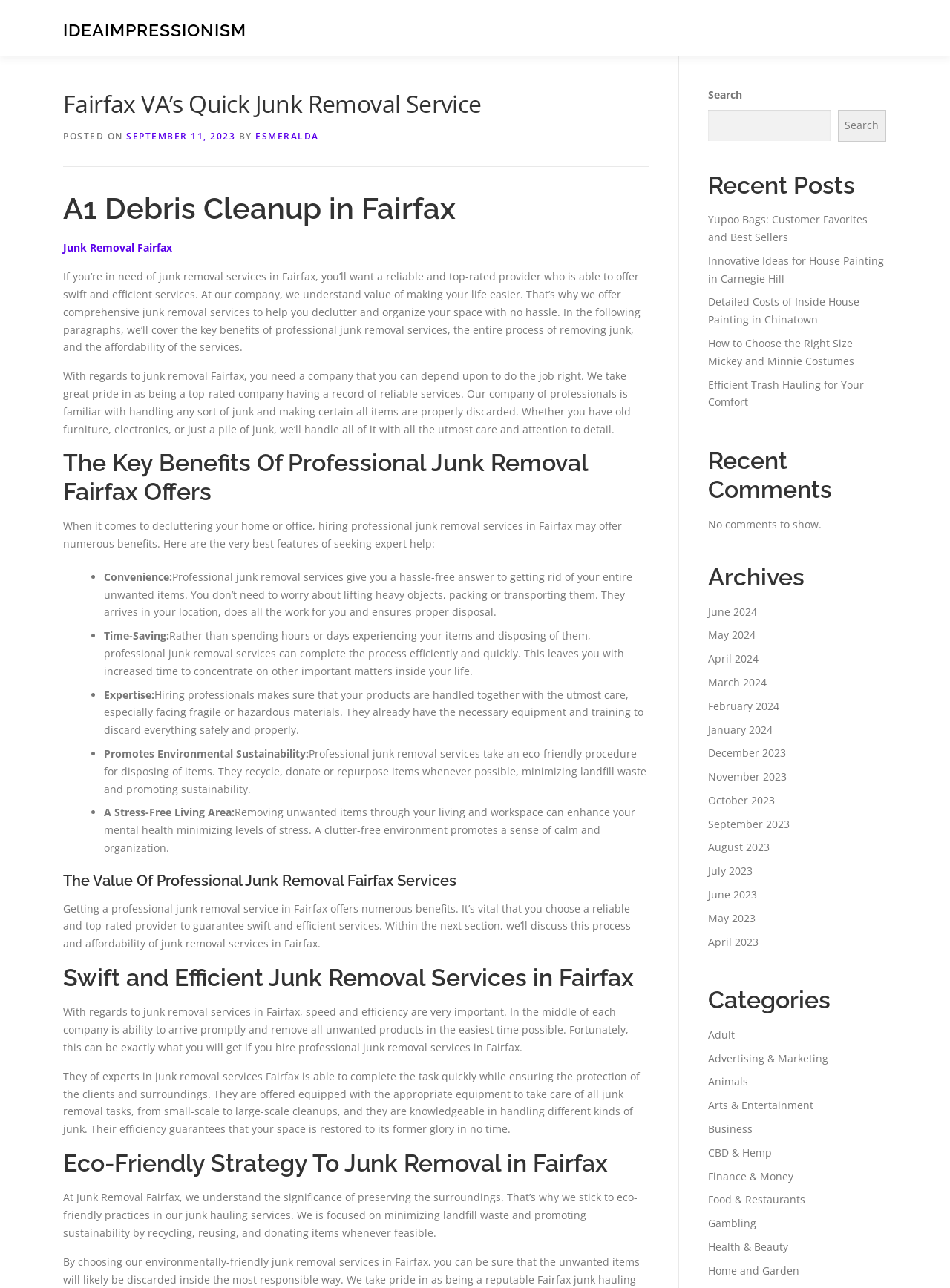Find the bounding box coordinates of the element's region that should be clicked in order to follow the given instruction: "Click the 'Contact' link". The coordinates should consist of four float numbers between 0 and 1, i.e., [left, top, right, bottom].

[0.055, 0.0, 0.185, 0.025]